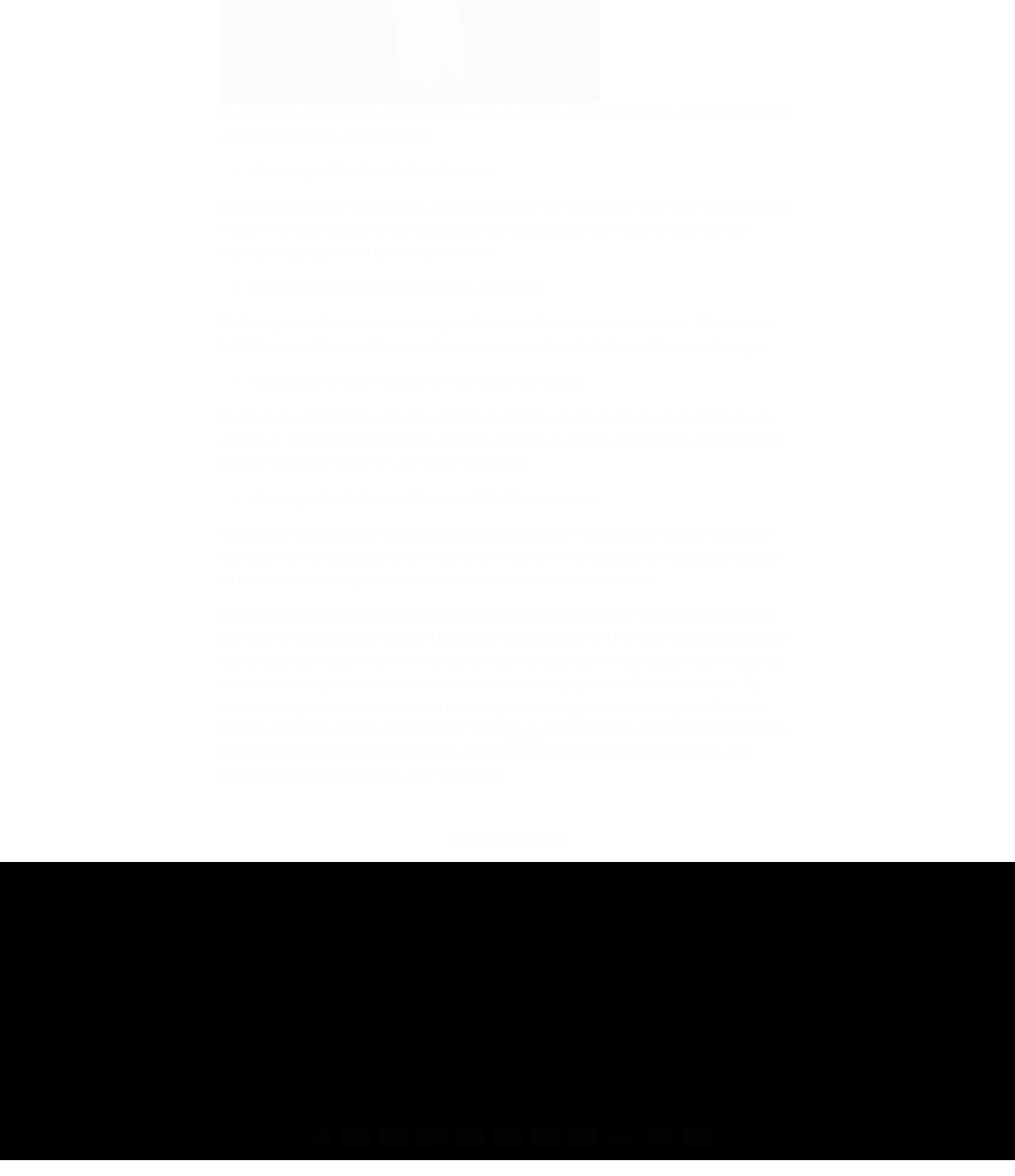What is the name of the company behind this website?
Please answer the question with a detailed and comprehensive explanation.

The webpage displays a copyright notice with the company name 'JOIEDOMI' and a link to the company's website, indicating that JOIEDOMI is the company behind this website.